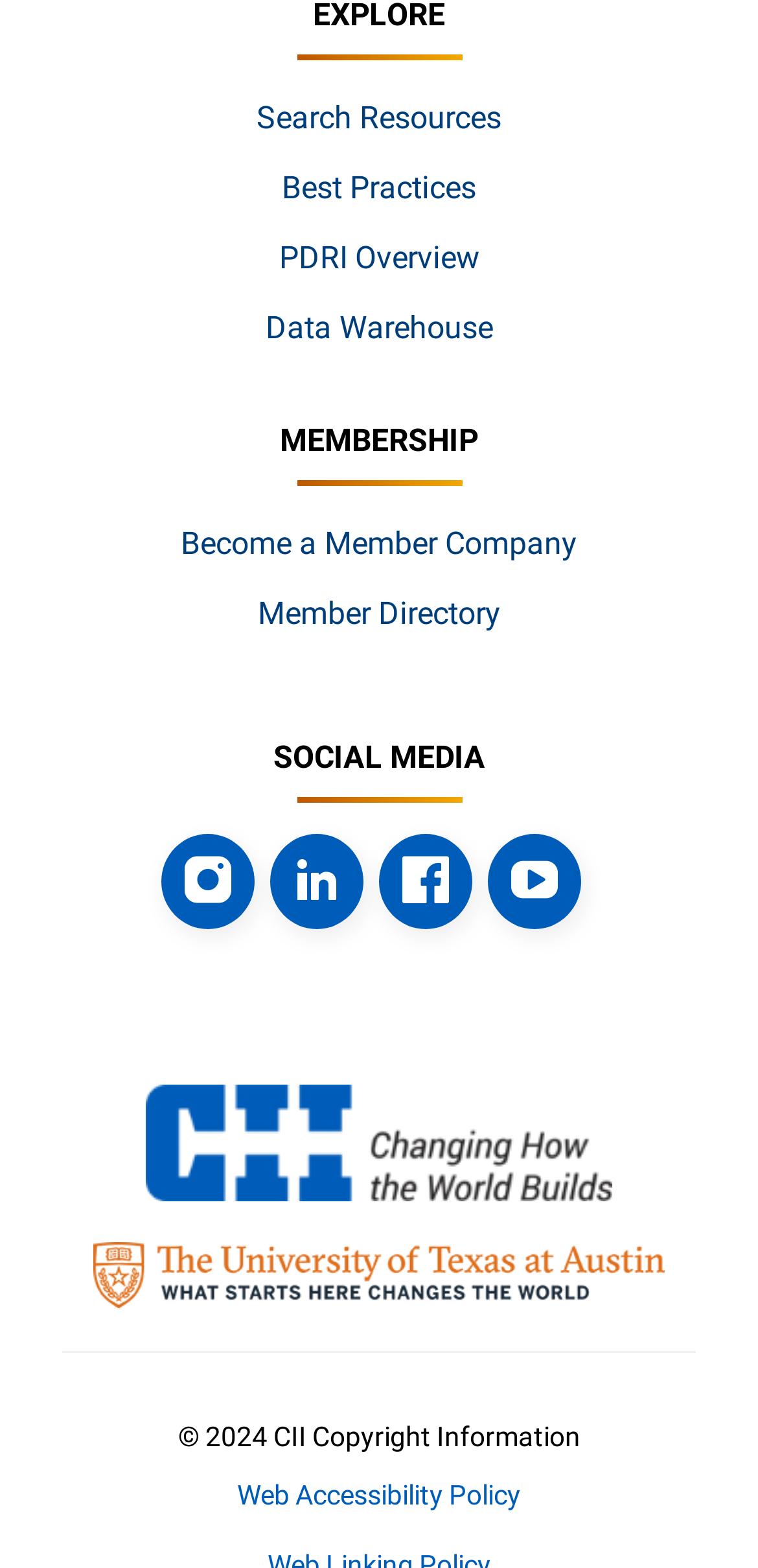Locate the bounding box coordinates of the element that needs to be clicked to carry out the instruction: "Visit CII's Instagram page". The coordinates should be given as four float numbers ranging from 0 to 1, i.e., [left, top, right, bottom].

[0.213, 0.531, 0.336, 0.592]